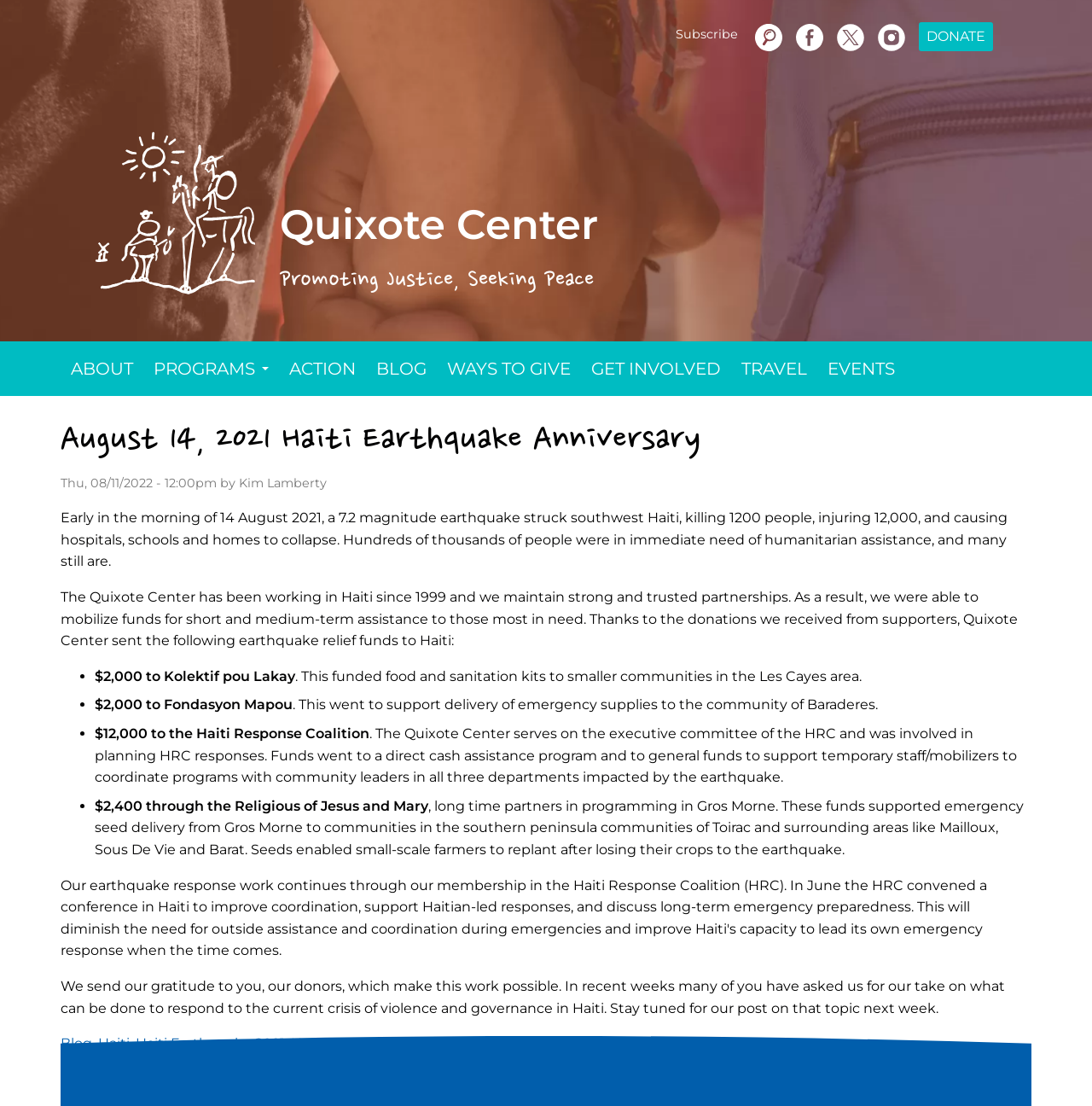Find the bounding box coordinates of the clickable area that will achieve the following instruction: "Search on the website".

[0.691, 0.022, 0.716, 0.046]